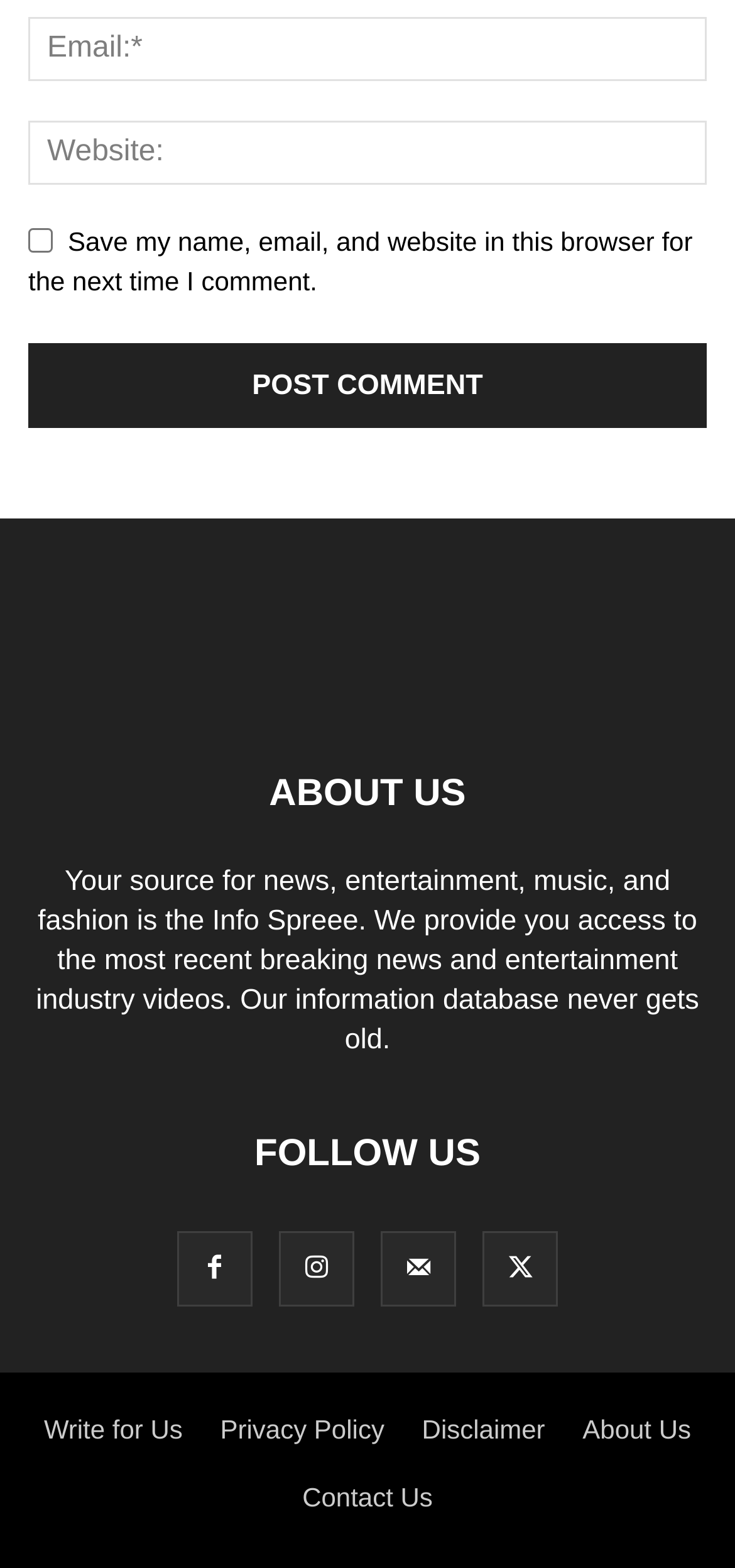Please provide the bounding box coordinates for the element that needs to be clicked to perform the following instruction: "Visit About Us page". The coordinates should be given as four float numbers between 0 and 1, i.e., [left, top, right, bottom].

[0.793, 0.902, 0.94, 0.921]